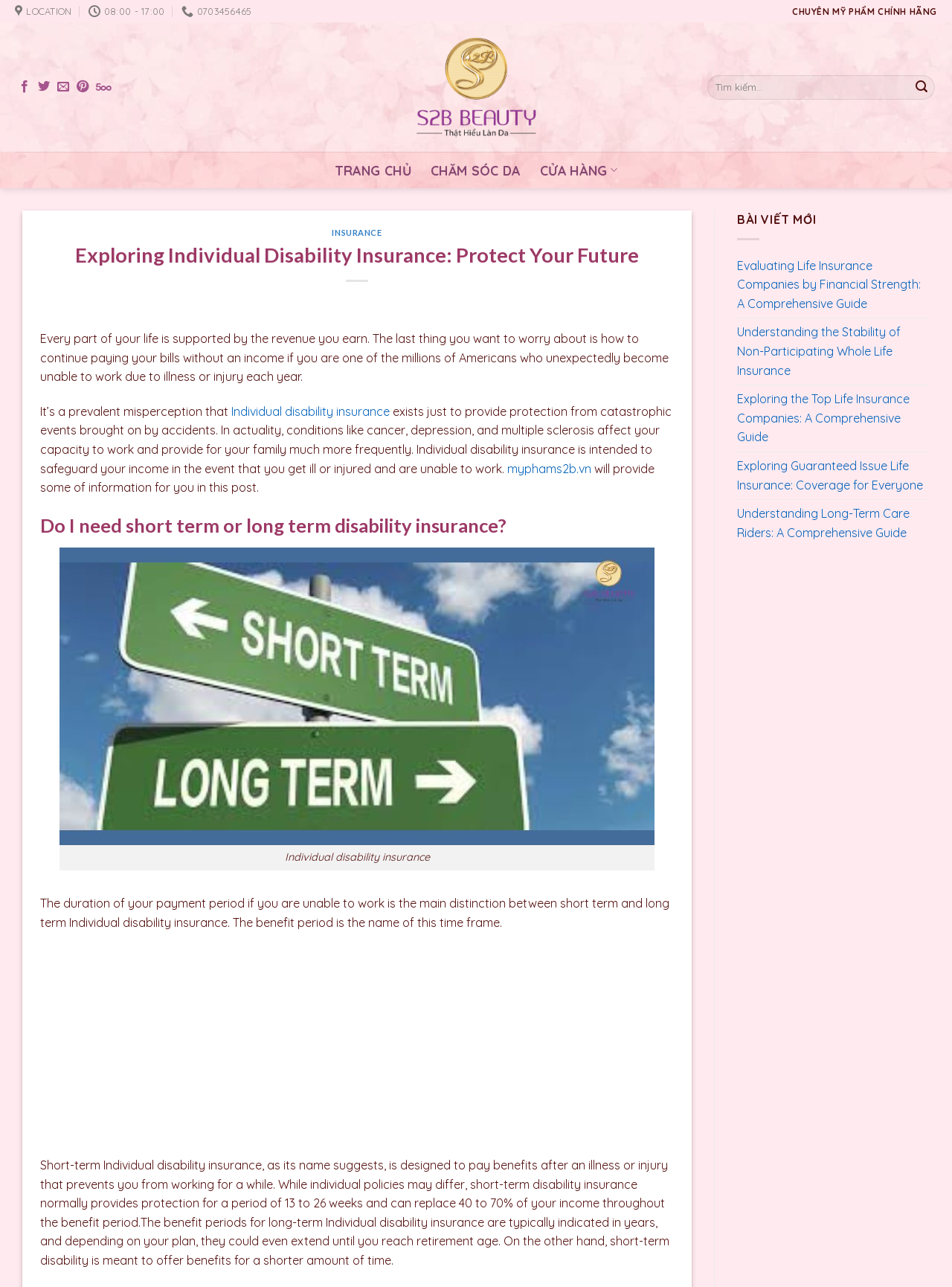What is the difference between short-term and long-term disability insurance?
Based on the image, answer the question with a single word or brief phrase.

Benefit period